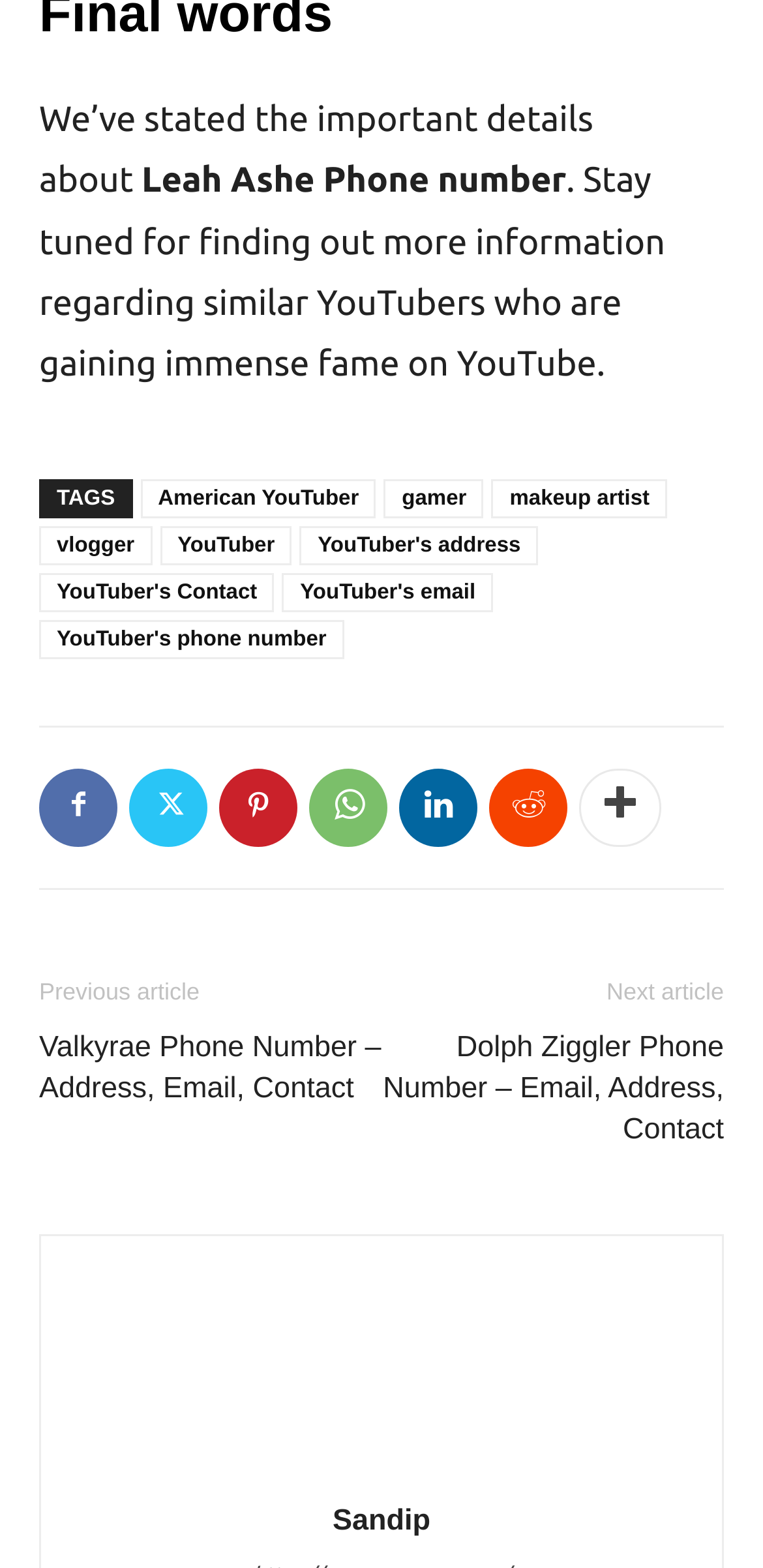Please determine the bounding box coordinates of the clickable area required to carry out the following instruction: "View the author's photo". The coordinates must be four float numbers between 0 and 1, represented as [left, top, right, bottom].

[0.377, 0.814, 0.623, 0.934]